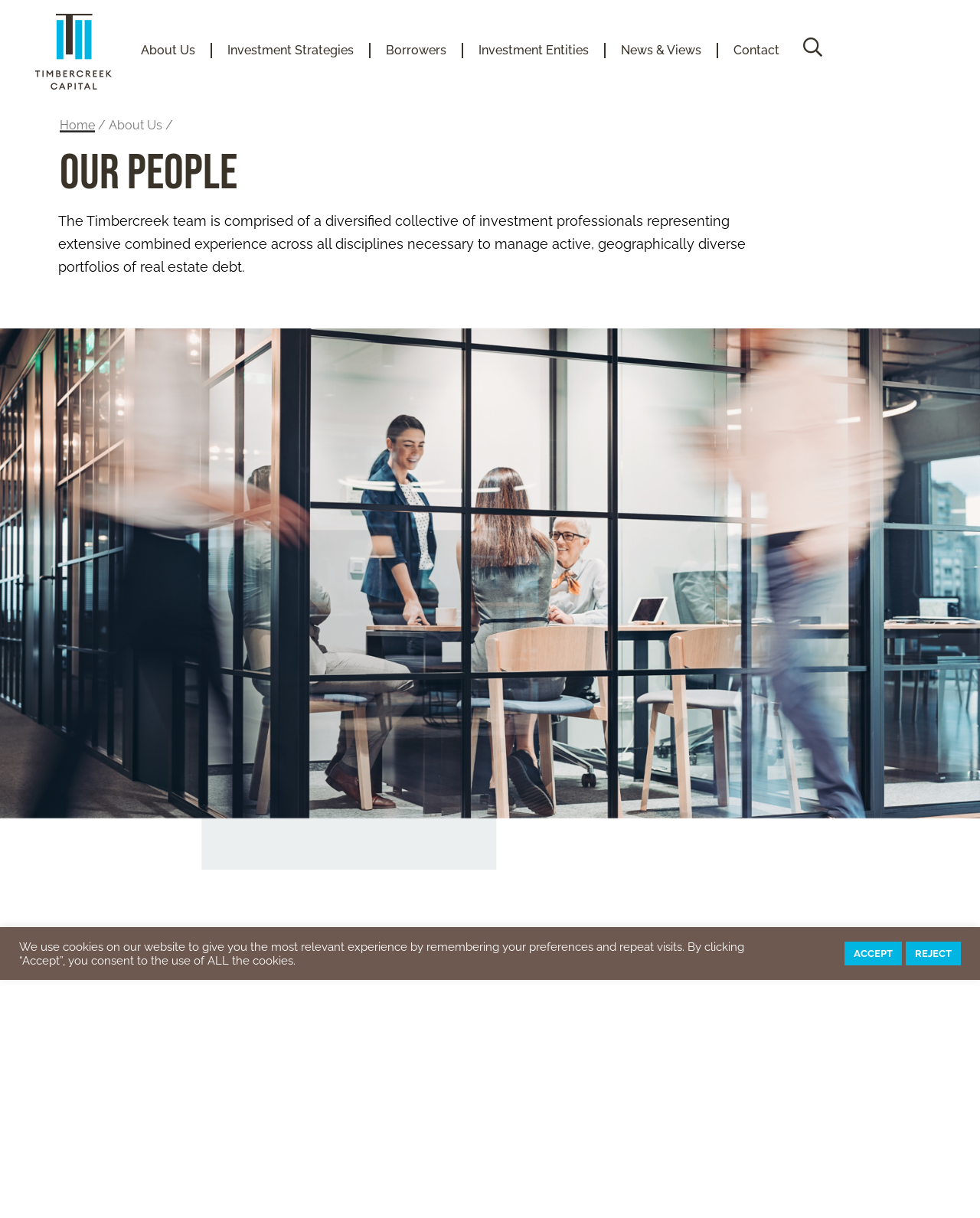Please find the bounding box coordinates of the element that needs to be clicked to perform the following instruction: "View Investment Strategies". The bounding box coordinates should be four float numbers between 0 and 1, represented as [left, top, right, bottom].

[0.273, 0.04, 0.434, 0.055]